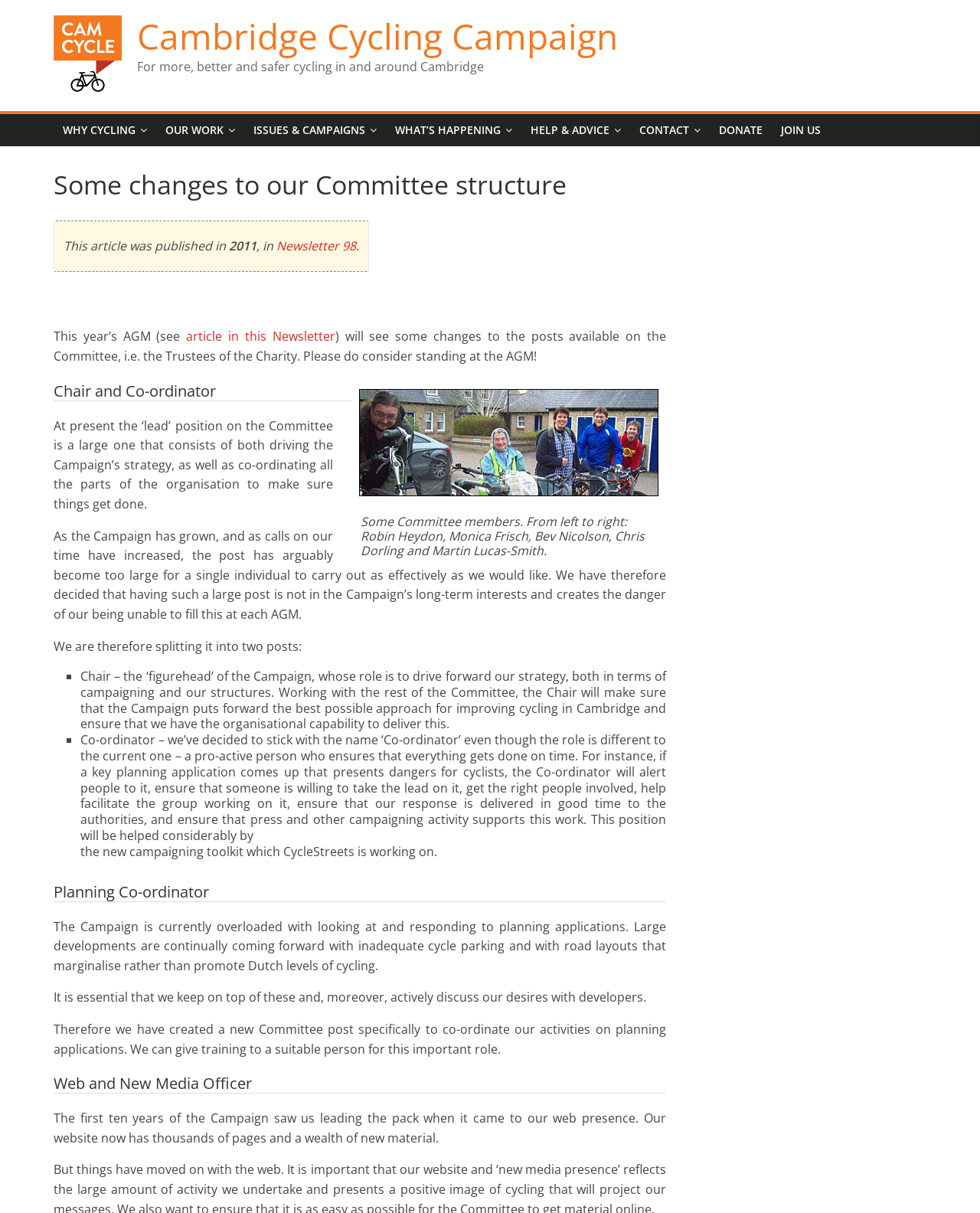Find the bounding box coordinates of the element to click in order to complete this instruction: "Click on the 'Newsletter 98' link". The bounding box coordinates must be four float numbers between 0 and 1, denoted as [left, top, right, bottom].

[0.282, 0.196, 0.363, 0.21]